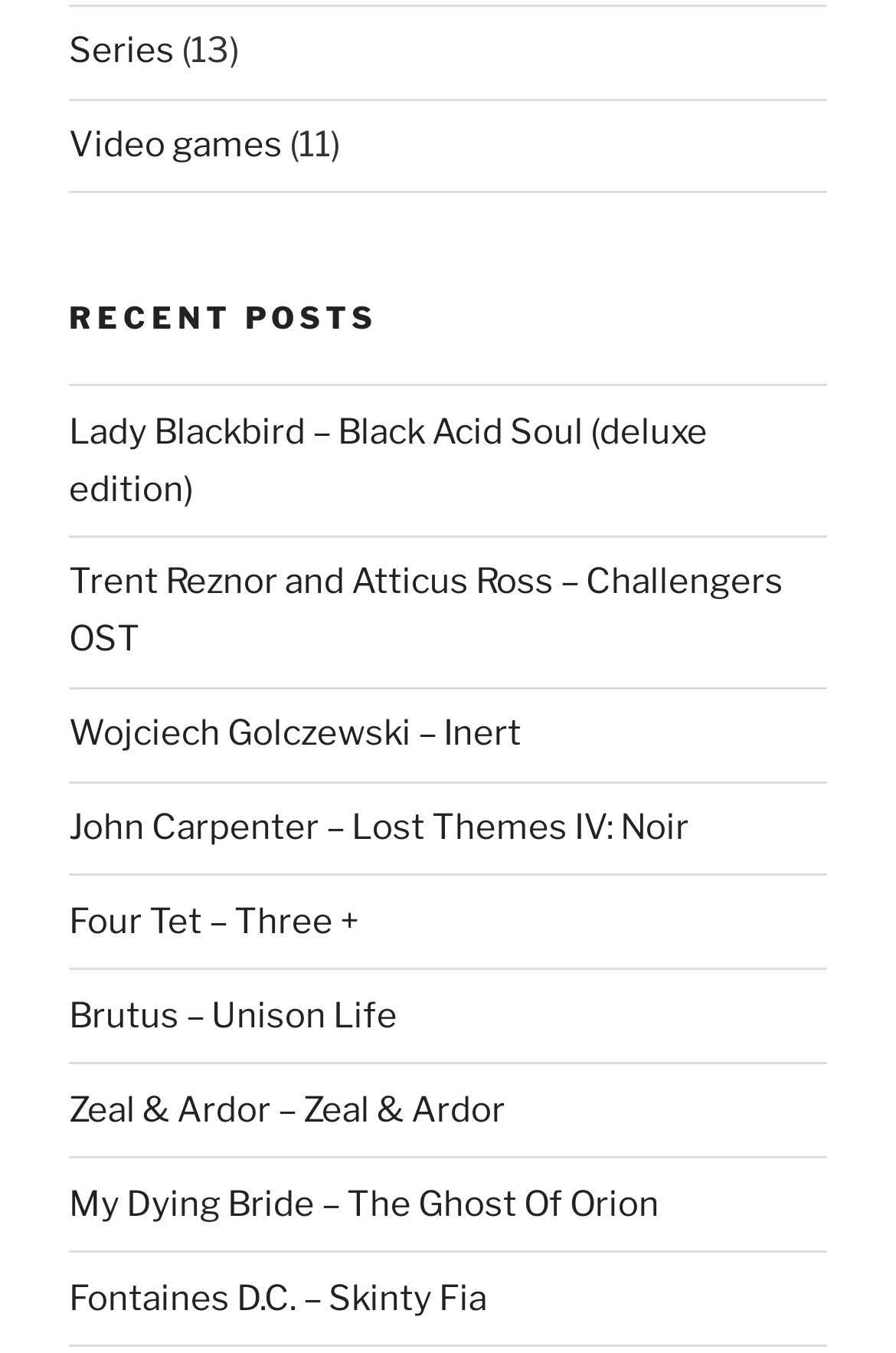Locate the bounding box coordinates of the clickable region necessary to complete the following instruction: "Check out Fontaines D.C. – Skinty Fia". Provide the coordinates in the format of four float numbers between 0 and 1, i.e., [left, top, right, bottom].

[0.077, 0.944, 0.544, 0.974]